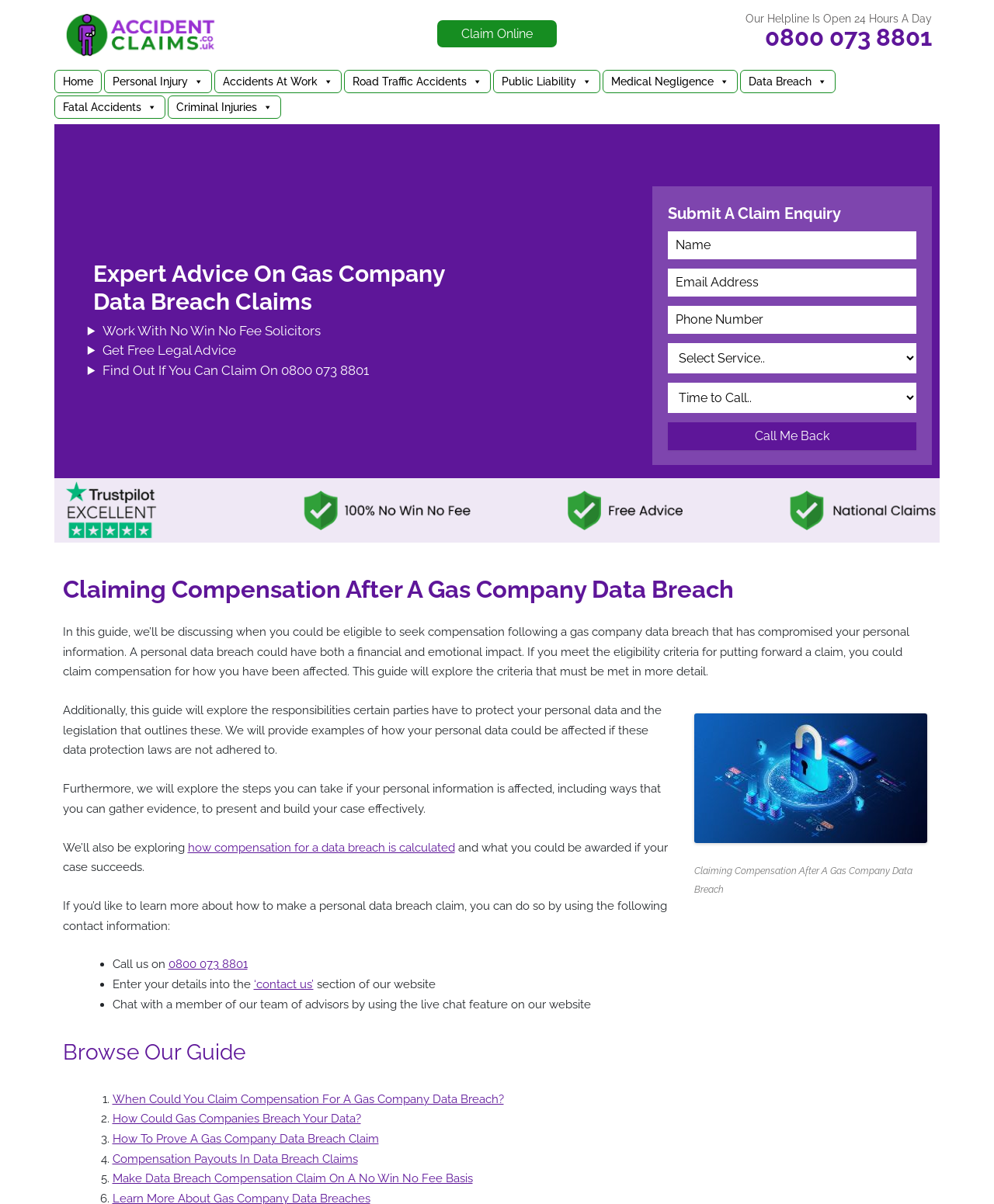Please identify the coordinates of the bounding box that should be clicked to fulfill this instruction: "Claim online".

[0.44, 0.017, 0.56, 0.039]